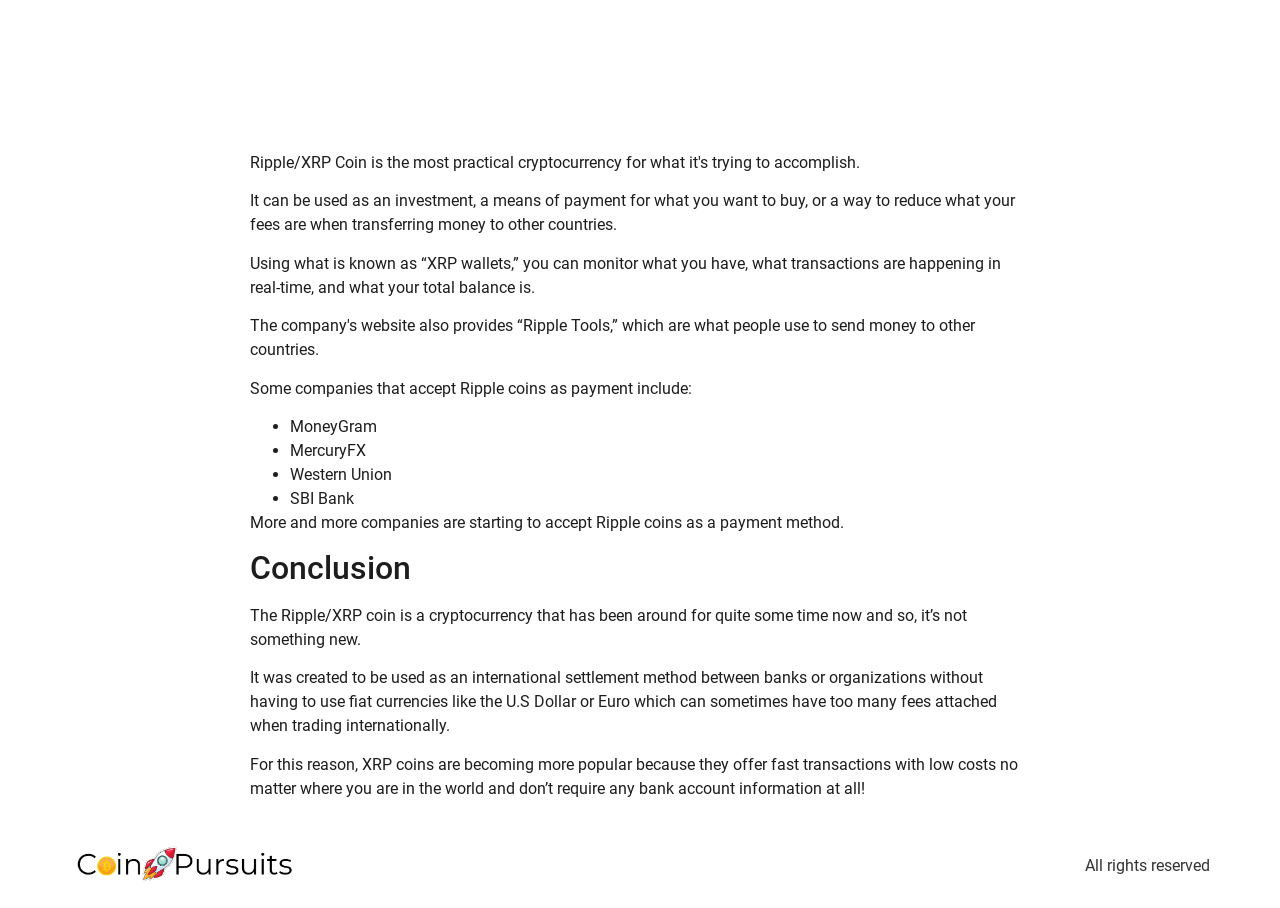Analyze the image and deliver a detailed answer to the question: What is the purpose of XRP wallets?

The webpage mentions that using XRP wallets, you can monitor what you have, what transactions are happening in real-time, and what your total balance is.